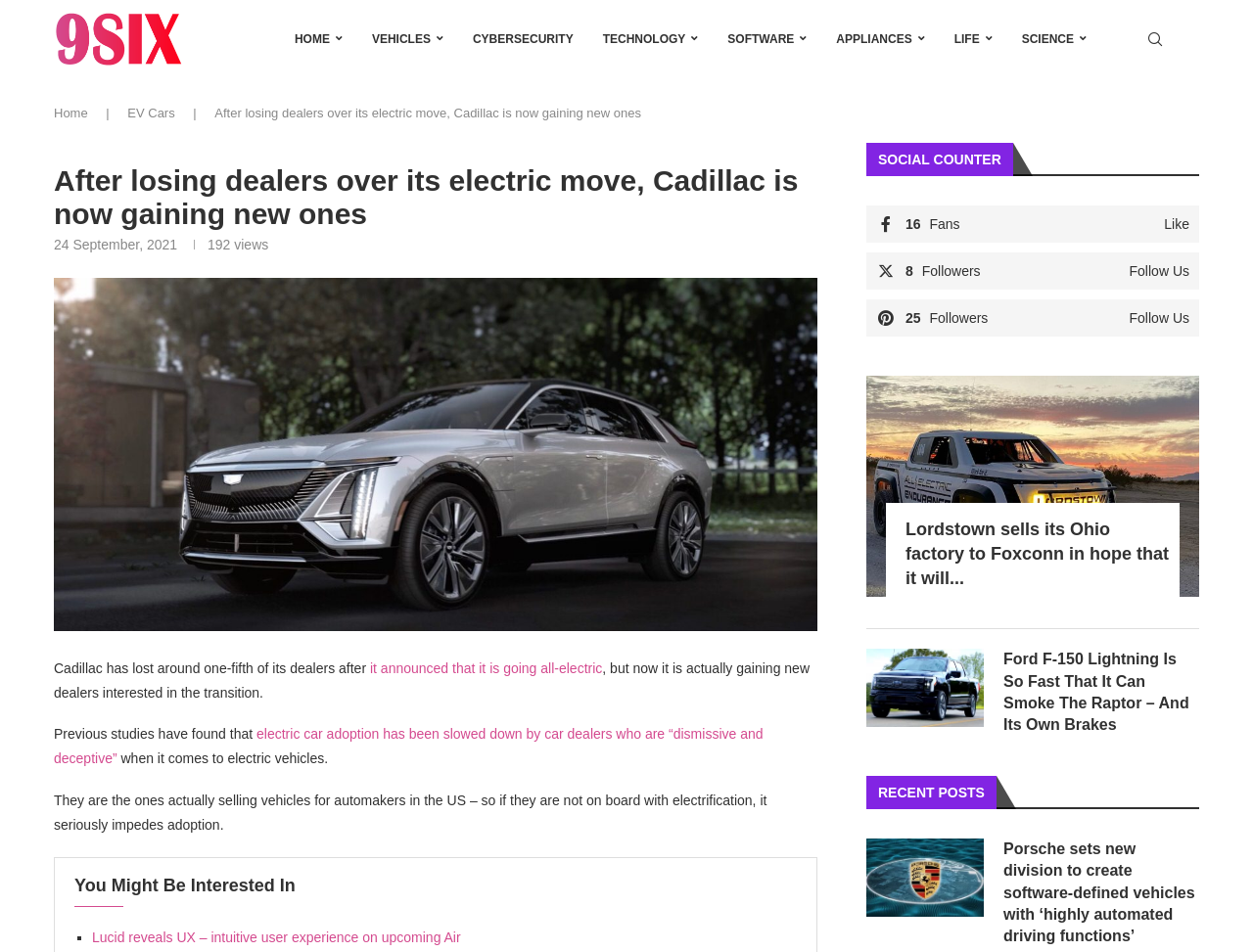Using the element description: "16 Fans Like", determine the bounding box coordinates. The coordinates should be in the format [left, top, right, bottom], with values between 0 and 1.

[0.691, 0.215, 0.957, 0.254]